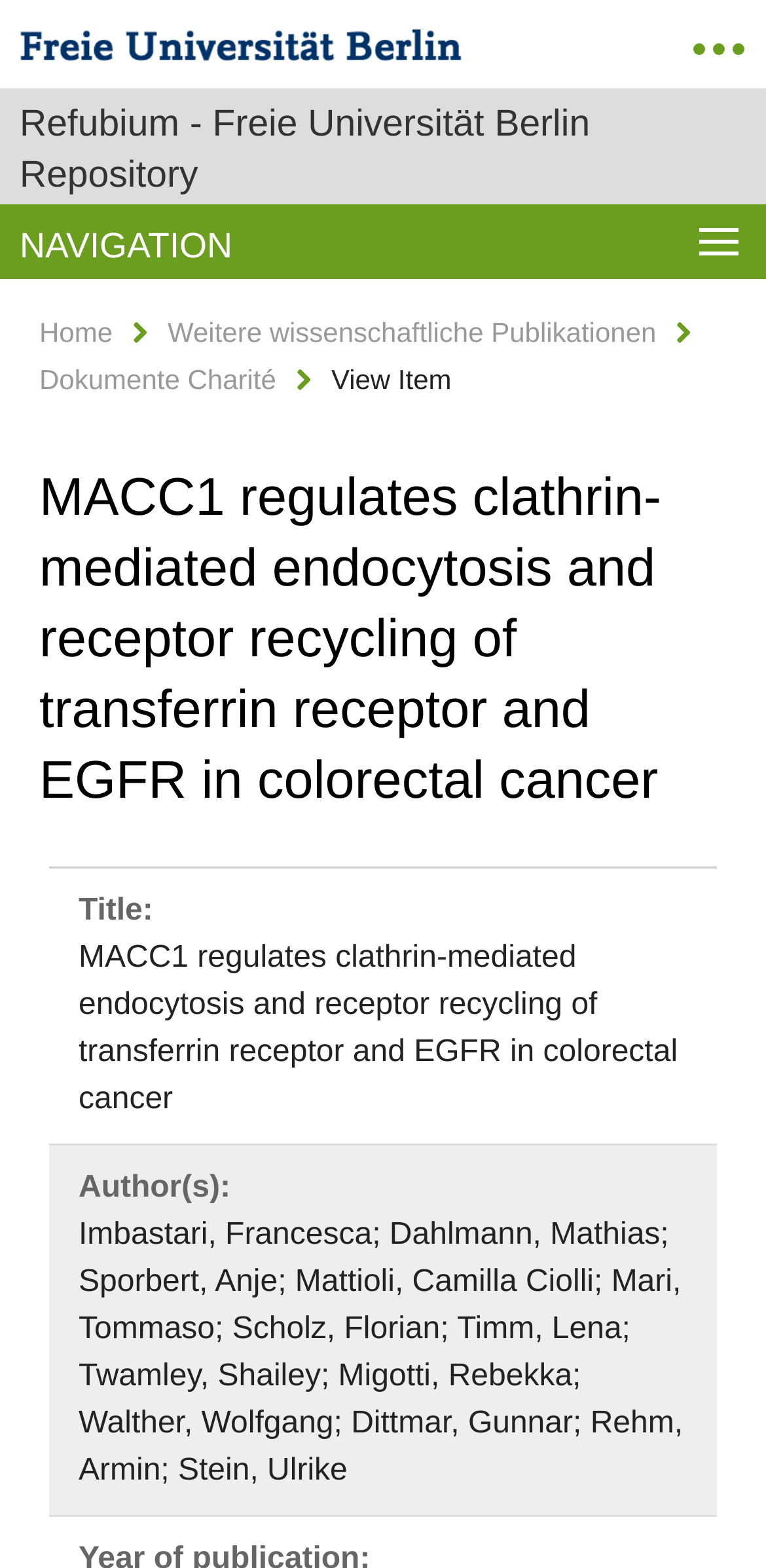For the given element description Weitere wissenschaftliche Publikationen, determine the bounding box coordinates of the UI element. The coordinates should follow the format (top-left x, top-left y, bottom-right x, bottom-right y) and be within the range of 0 to 1.

[0.219, 0.202, 0.857, 0.222]